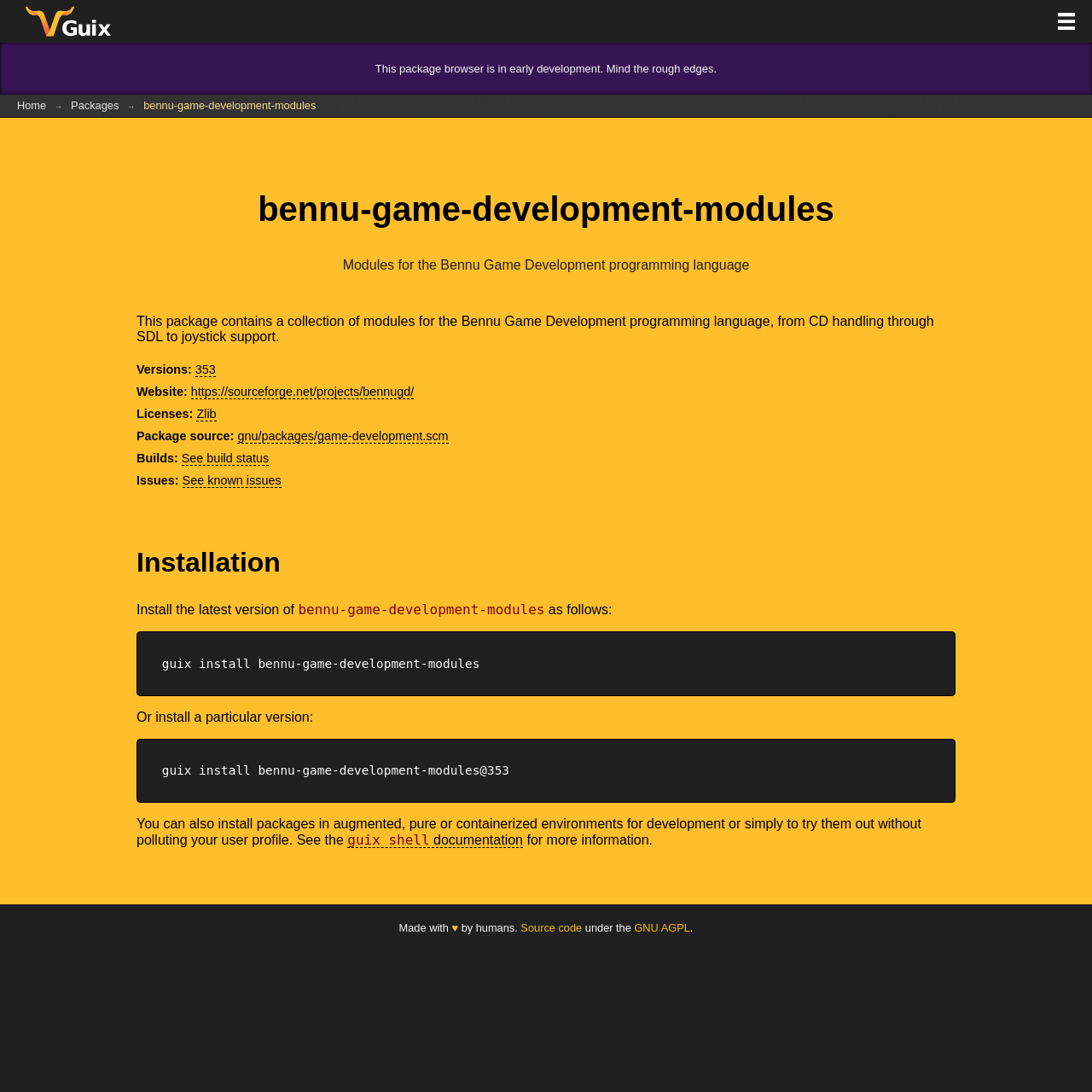Identify the bounding box of the HTML element described here: "See known issues". Provide the coordinates as four float numbers between 0 and 1: [left, top, right, bottom].

[0.167, 0.434, 0.257, 0.447]